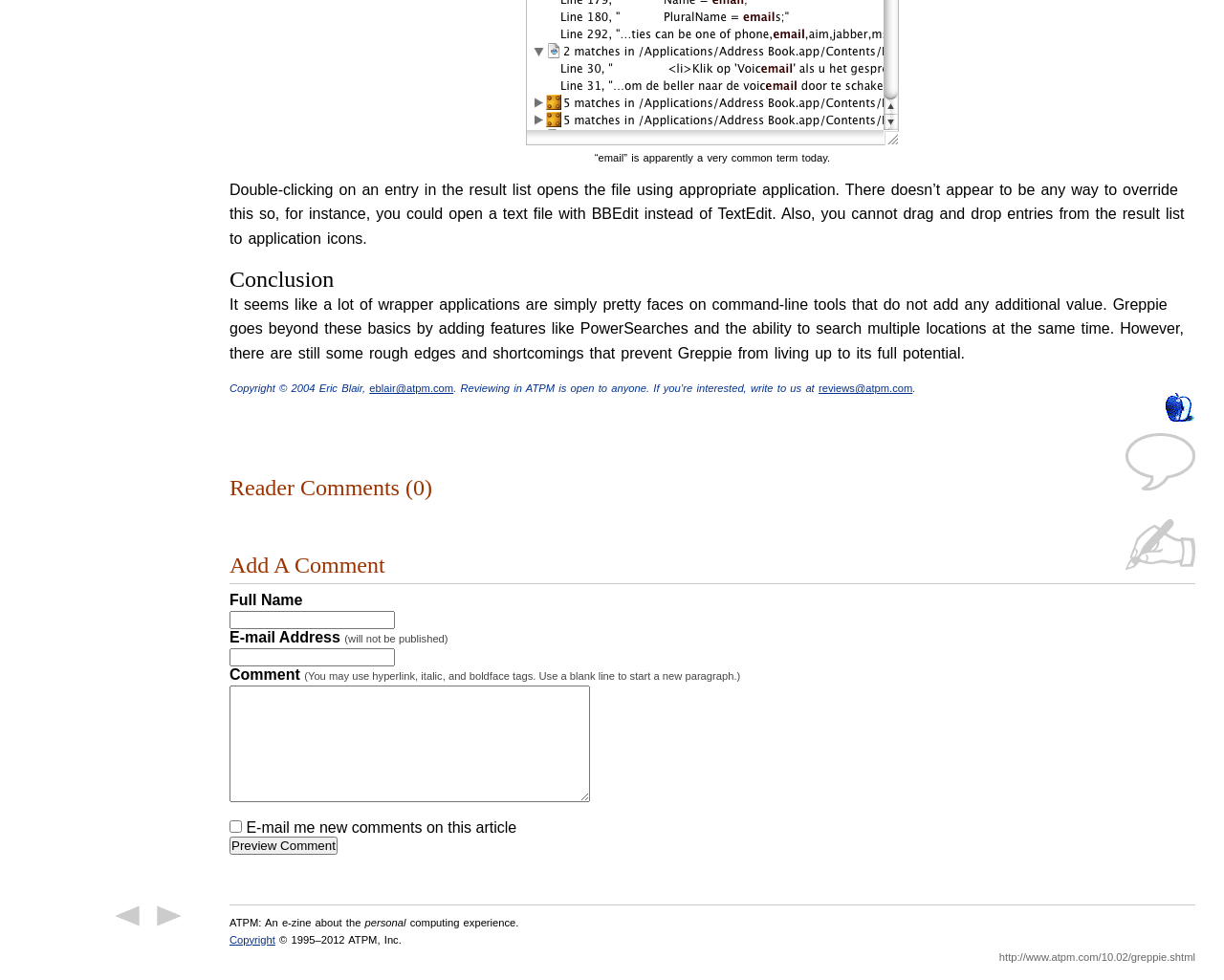How many links are there at the bottom of the webpage?
Refer to the image and provide a one-word or short phrase answer.

3